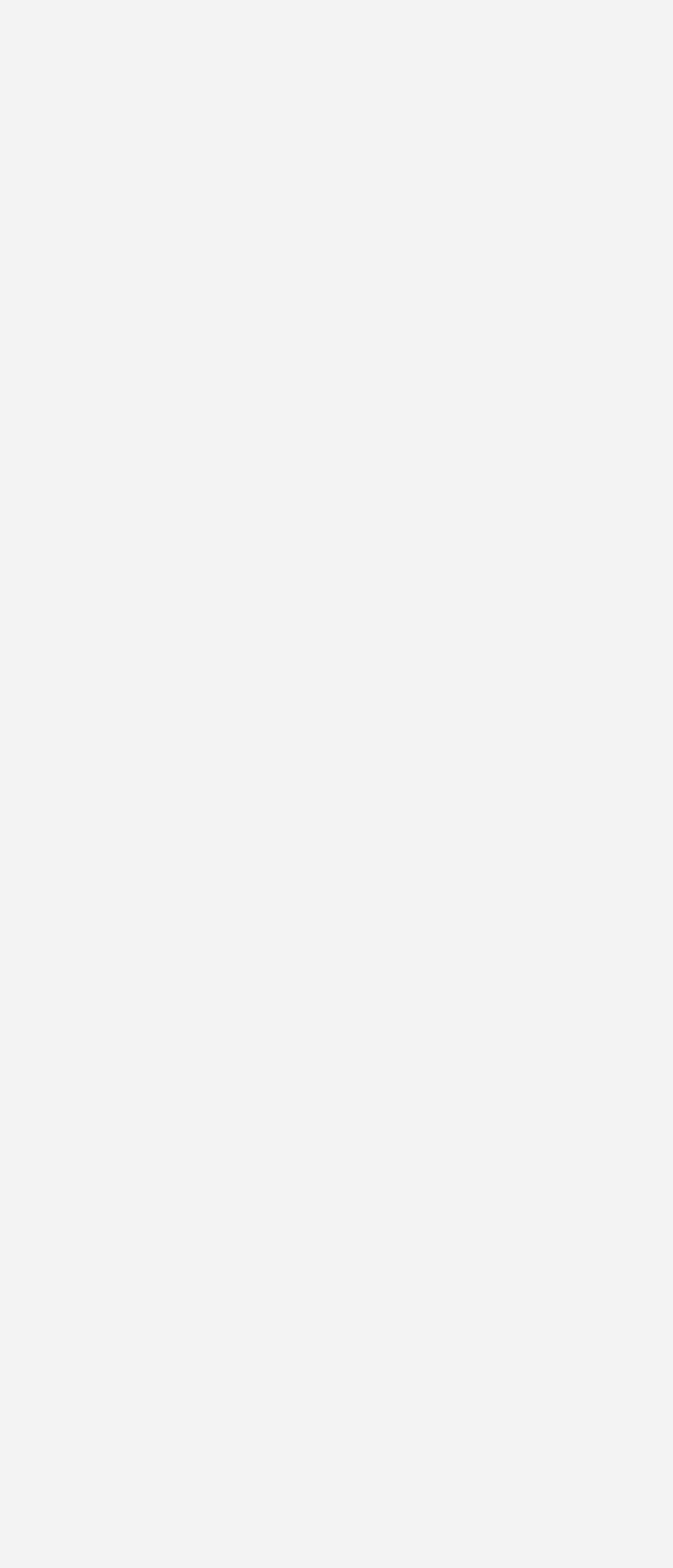Please provide a one-word or phrase answer to the question: 
What is the oldest sorting option?

Oldest first